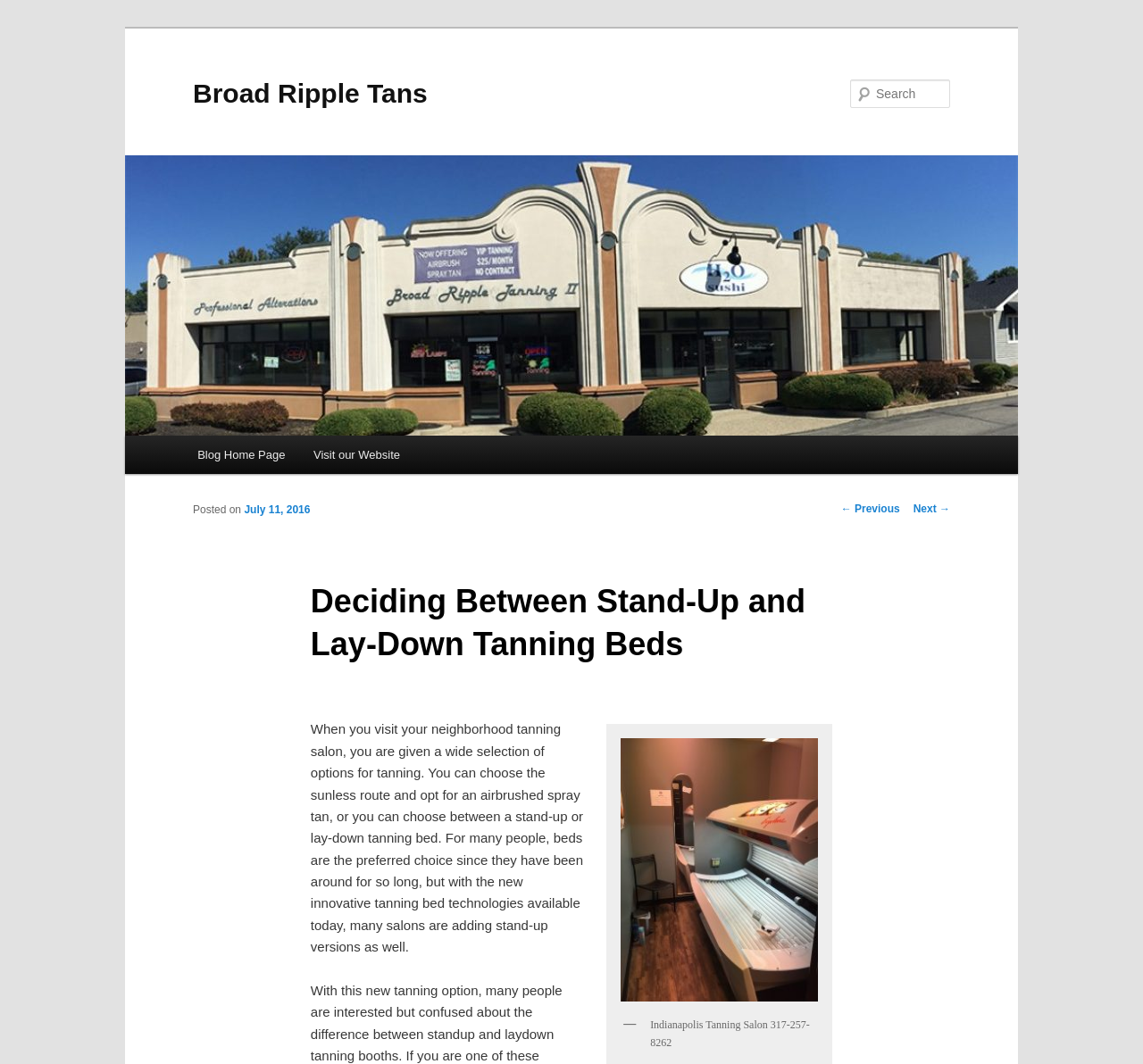Show the bounding box coordinates of the region that should be clicked to follow the instruction: "Click on the Broad Ripple Tans logo."

[0.109, 0.146, 0.891, 0.409]